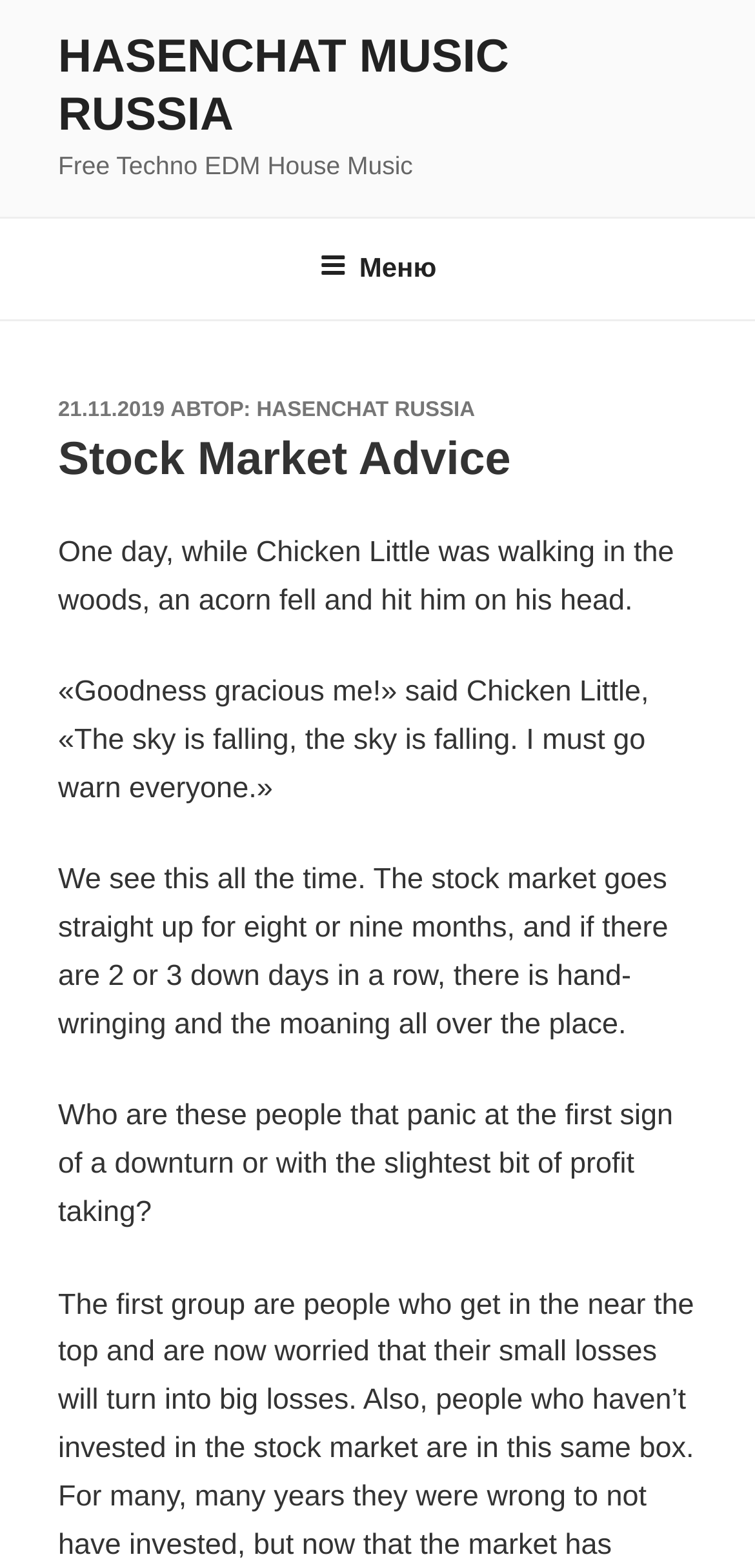Please provide a comprehensive answer to the question below using the information from the image: What is the name of the music genre mentioned?

The answer can be found in the StaticText element with the text 'Free Techno EDM House Music' which is a child of the Root Element.